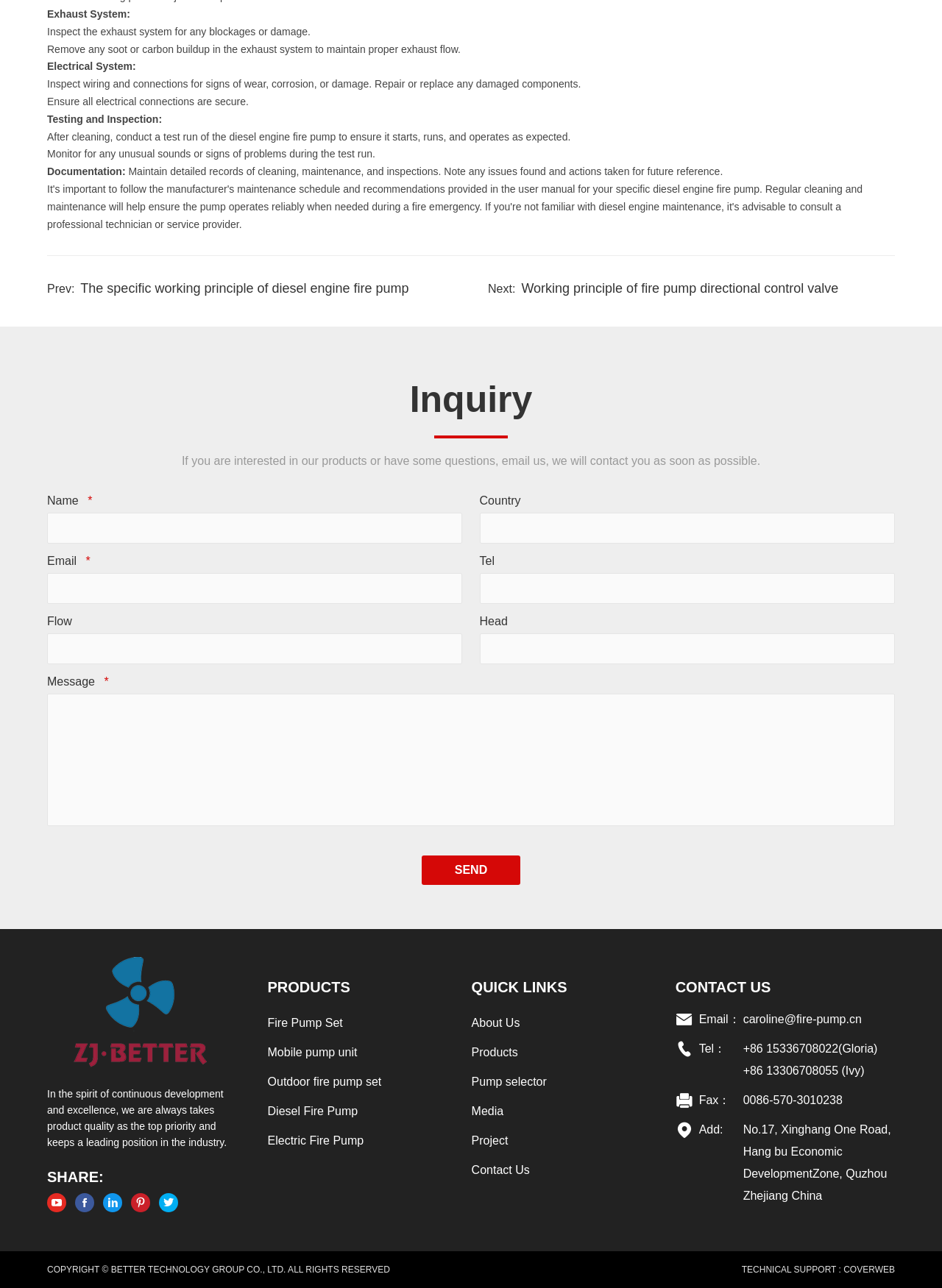Please identify the bounding box coordinates of the area I need to click to accomplish the following instruction: "Click the 'CONTACT US' link".

[0.717, 0.76, 0.95, 0.773]